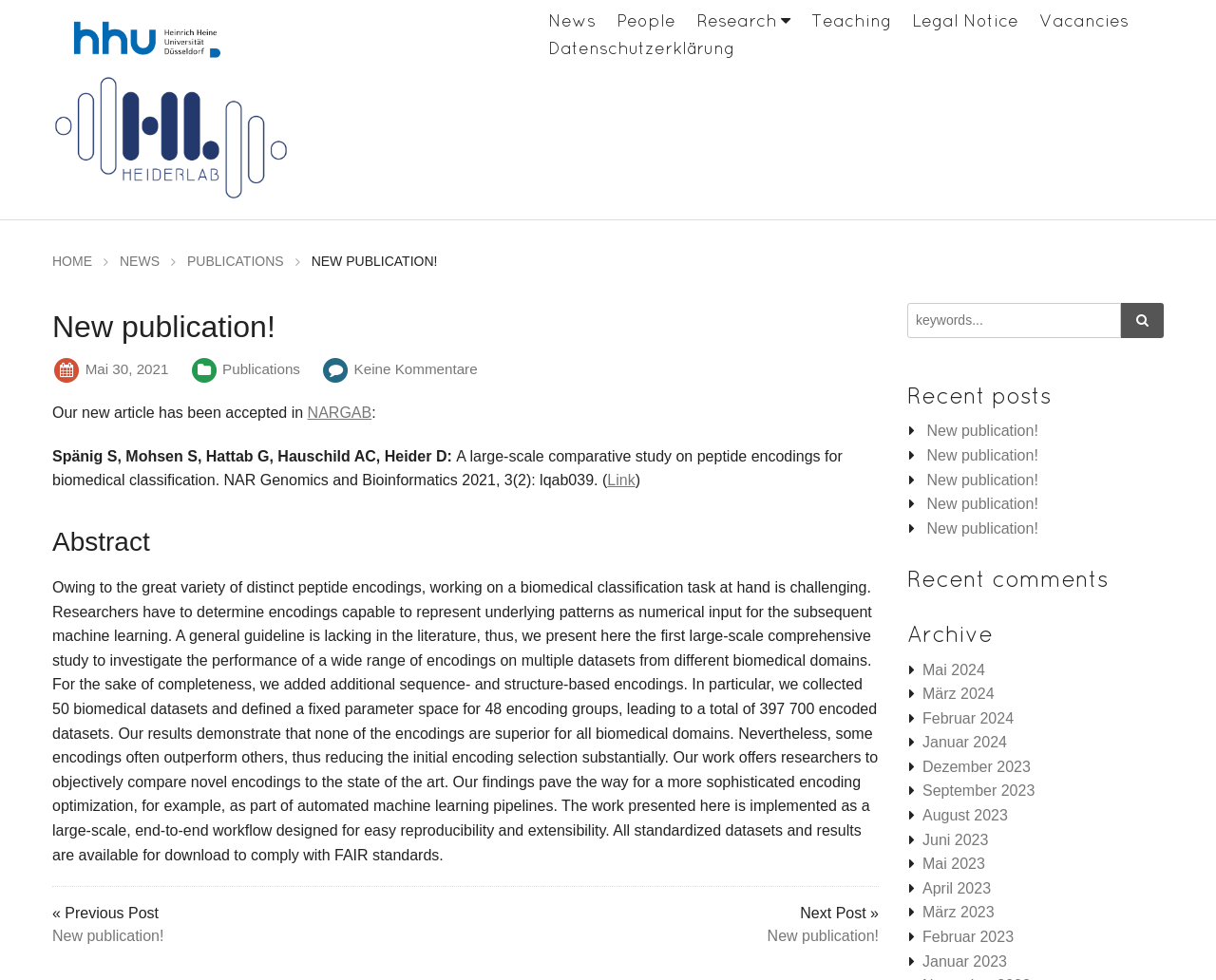Identify and provide the bounding box coordinates of the UI element described: "NARGAB". The coordinates should be formatted as [left, top, right, bottom], with each number being a float between 0 and 1.

[0.253, 0.413, 0.306, 0.429]